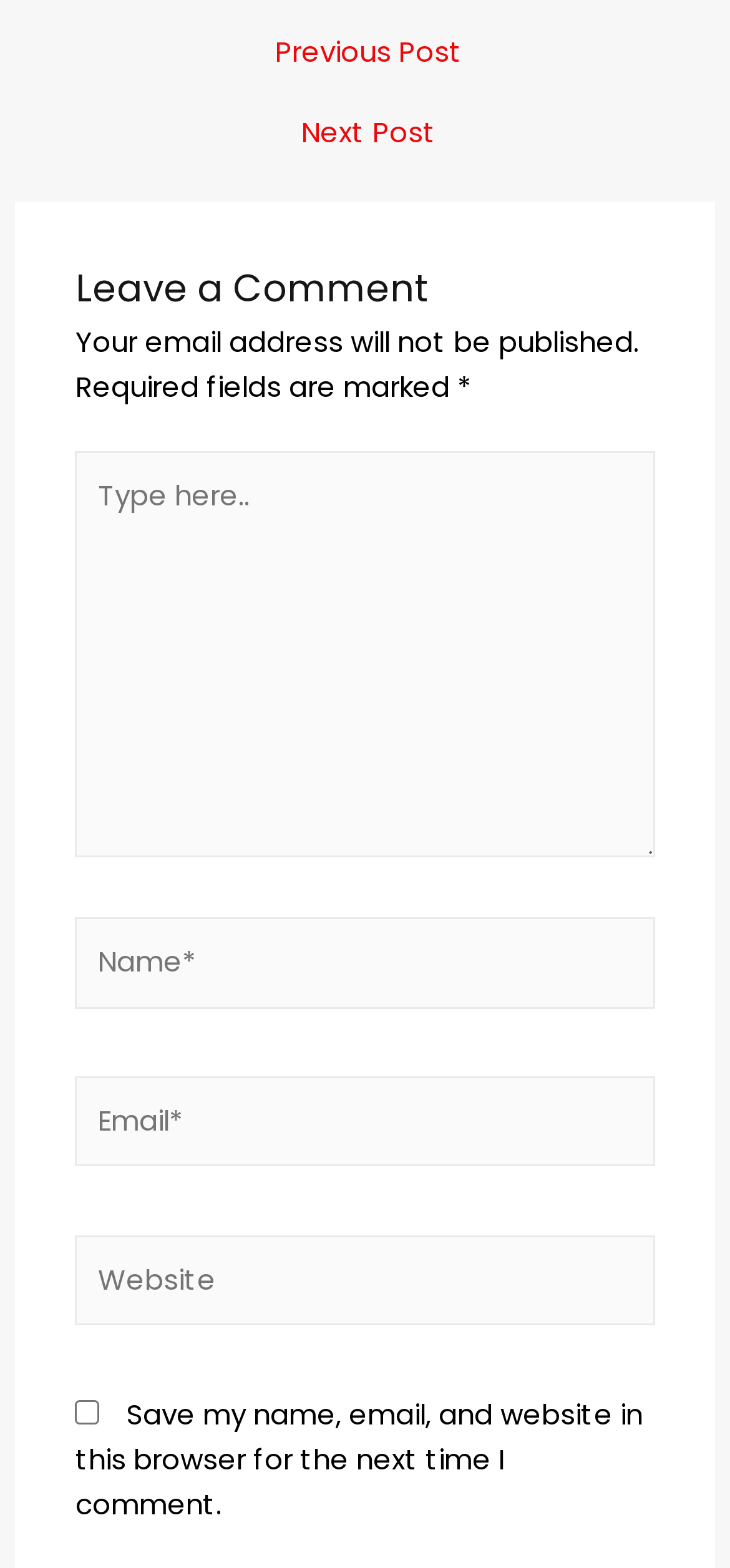How many required fields are there in the comment form?
Answer the question with as much detail as you can, using the image as a reference.

The required fields in the comment form are 'Name*', 'Email*', and the text box with 'Type here..', which is indicated by the 'required: True' attribute.